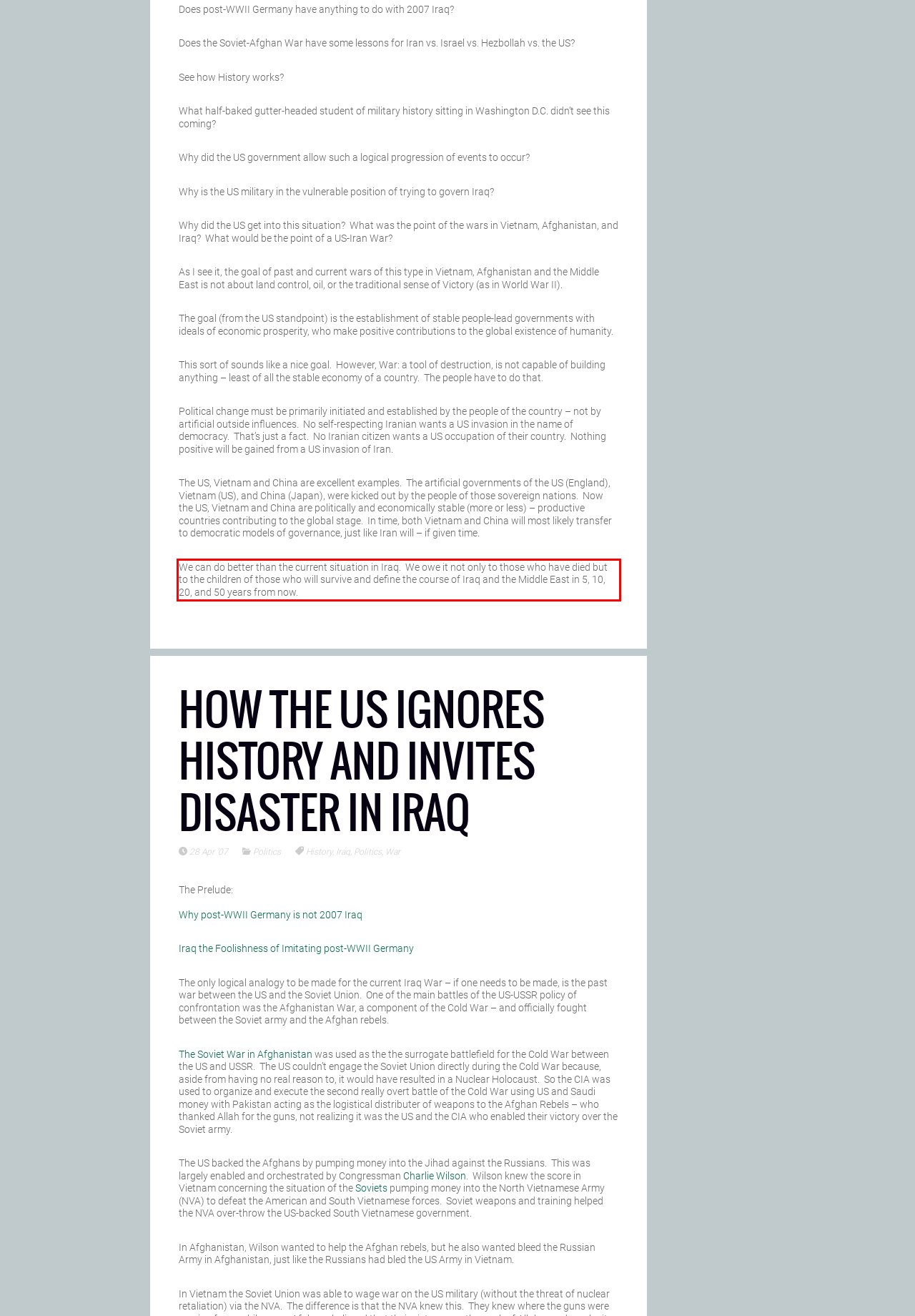You are given a webpage screenshot with a red bounding box around a UI element. Extract and generate the text inside this red bounding box.

We can do better than the current situation in Iraq. We owe it not only to those who have died but to the children of those who will survive and define the course of Iraq and the Middle East in 5, 10, 20, and 50 years from now.